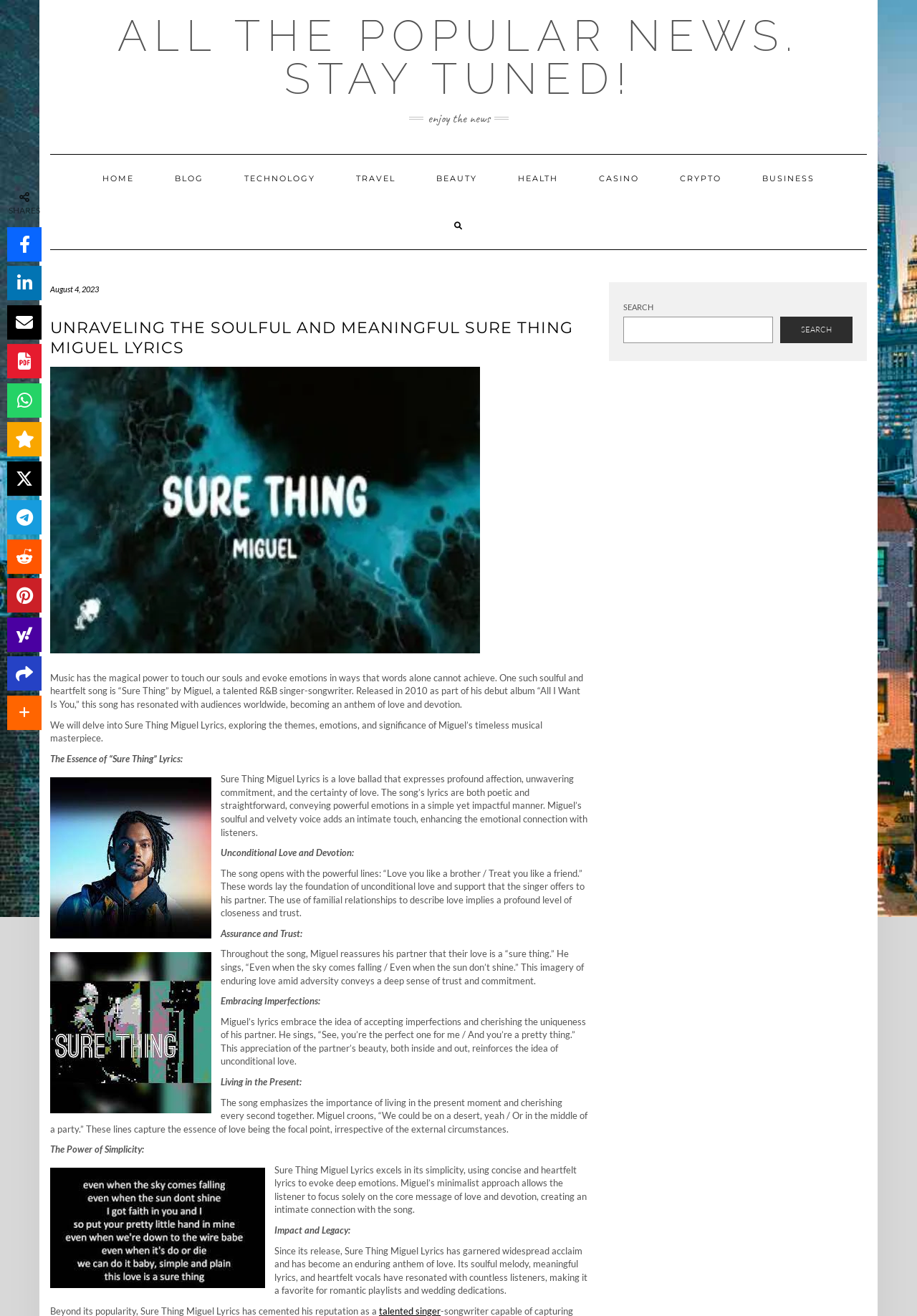Examine the screenshot and answer the question in as much detail as possible: What is the release year of the song 'All I Want Is You'?

The release year of the song 'All I Want Is You' is mentioned in the webpage as 2010, which is the year when Miguel released his debut album containing the song 'Sure Thing'.